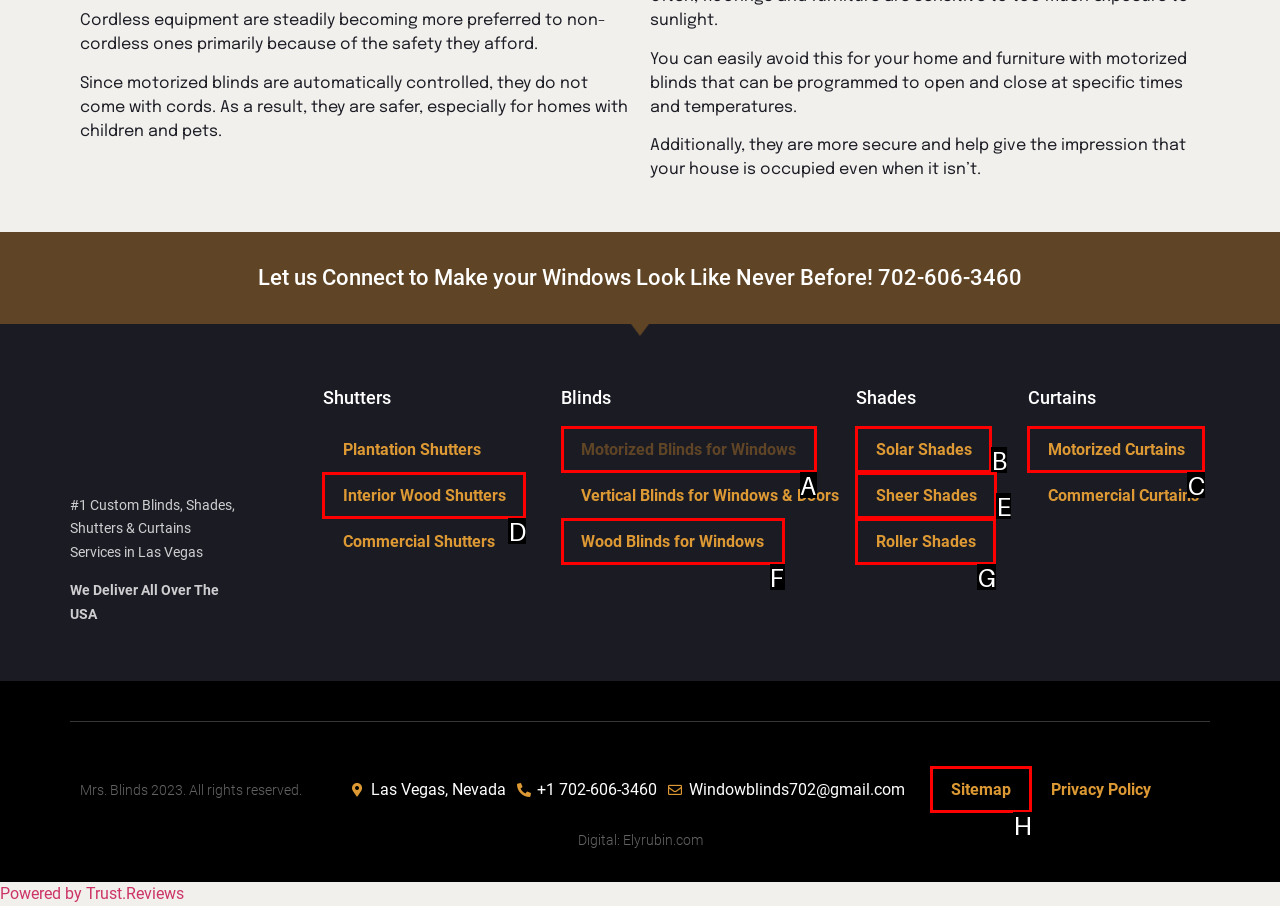Tell me which letter corresponds to the UI element that should be clicked to fulfill this instruction: Check the 'Sitemap'
Answer using the letter of the chosen option directly.

H